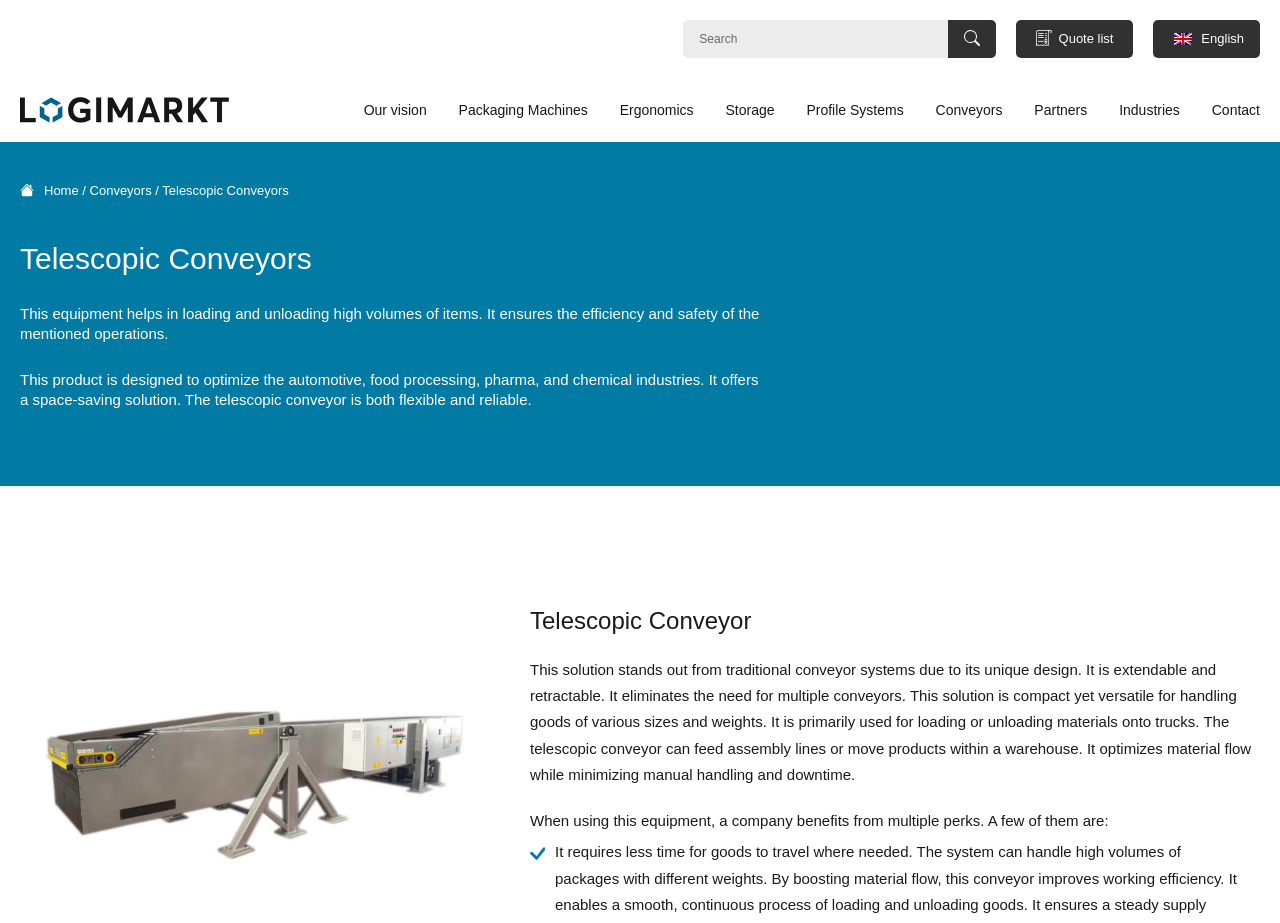Give a concise answer using only one word or phrase for this question:
What benefits do companies get from using Telescopic Conveyors?

Multiple perks